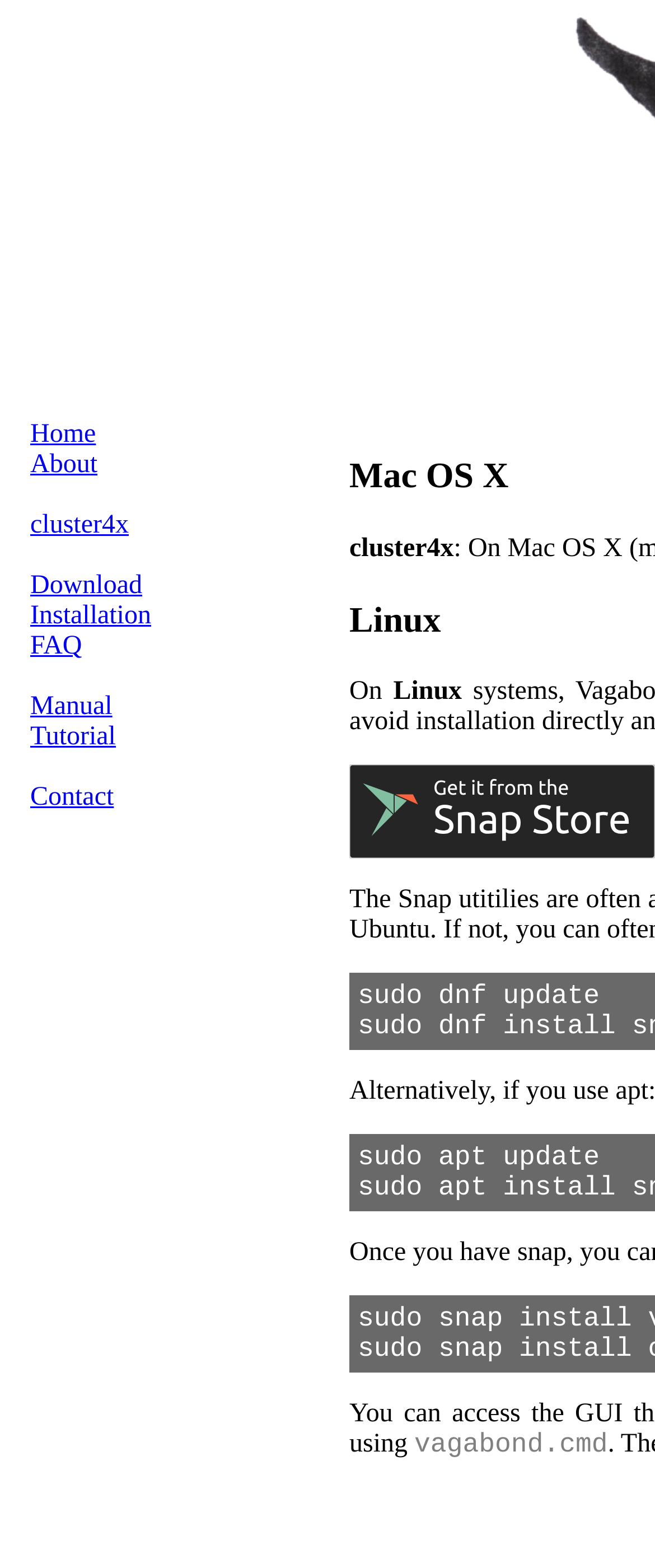Locate the bounding box coordinates of the clickable area to execute the instruction: "Click on the Home link". Provide the coordinates as four float numbers between 0 and 1, represented as [left, top, right, bottom].

[0.046, 0.268, 0.146, 0.286]